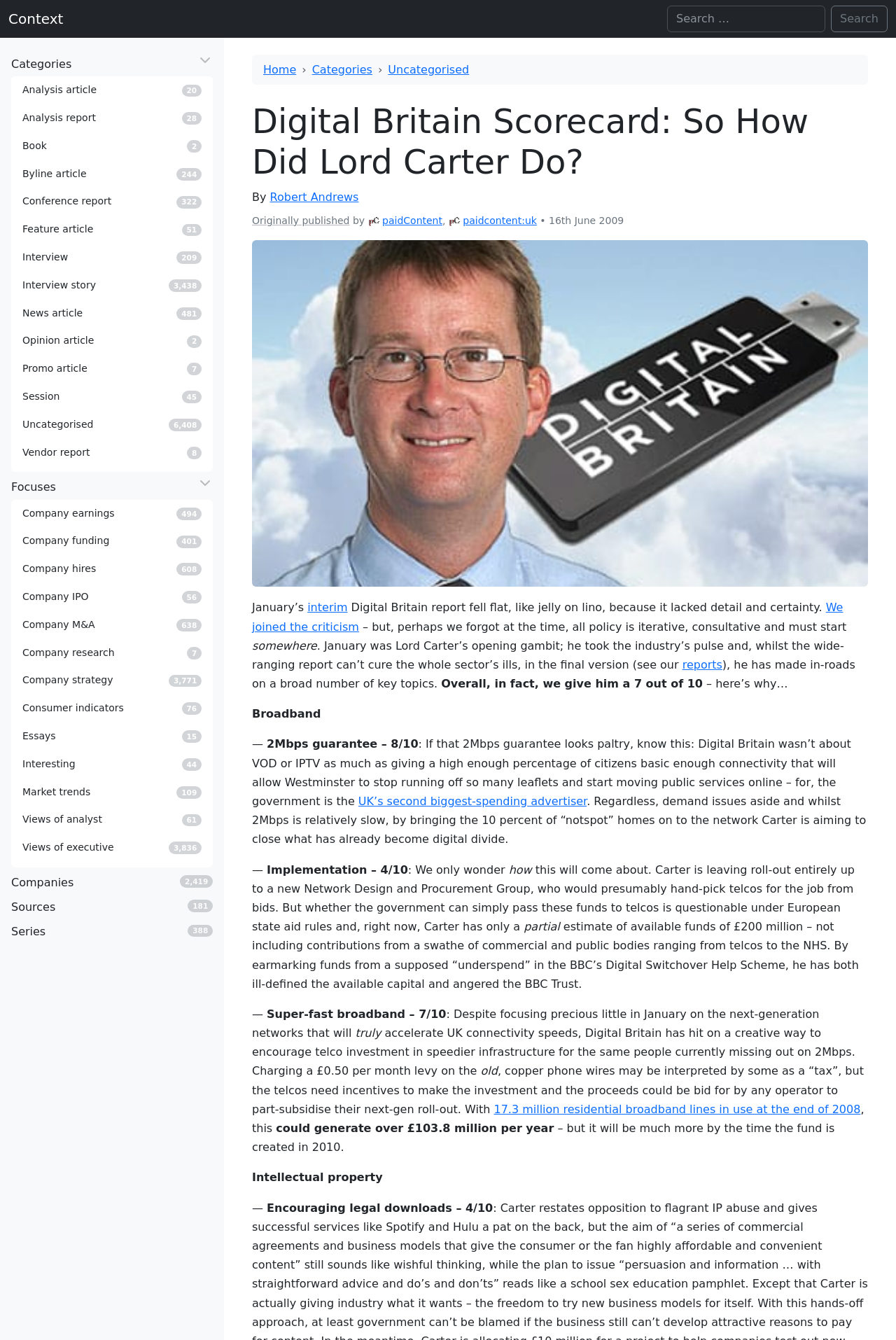Locate the bounding box coordinates of the element's region that should be clicked to carry out the following instruction: "Go to Home page". The coordinates need to be four float numbers between 0 and 1, i.e., [left, top, right, bottom].

[0.294, 0.047, 0.331, 0.057]